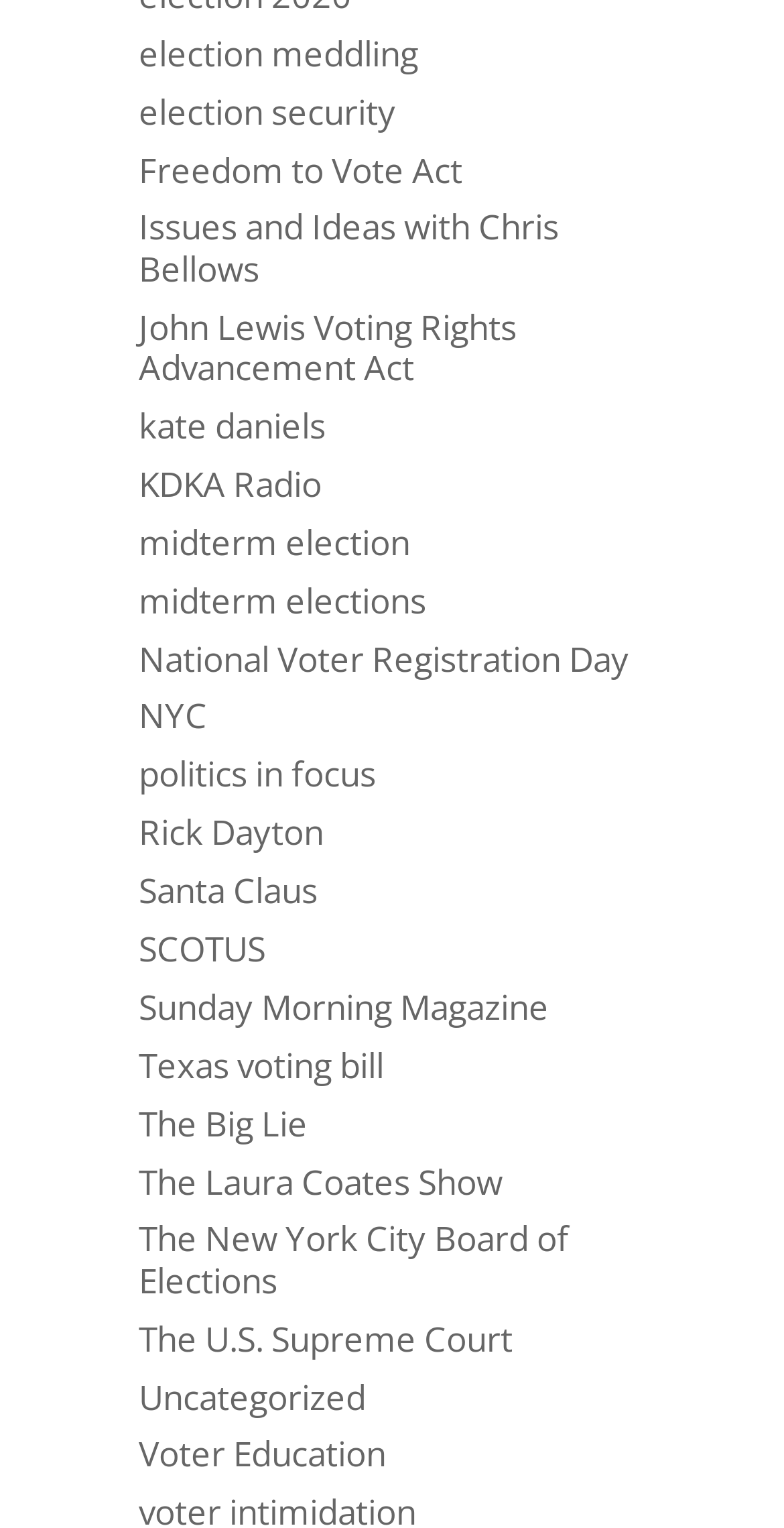Please provide a one-word or phrase answer to the question: 
What is the topic of the link at the top?

Election Meddling